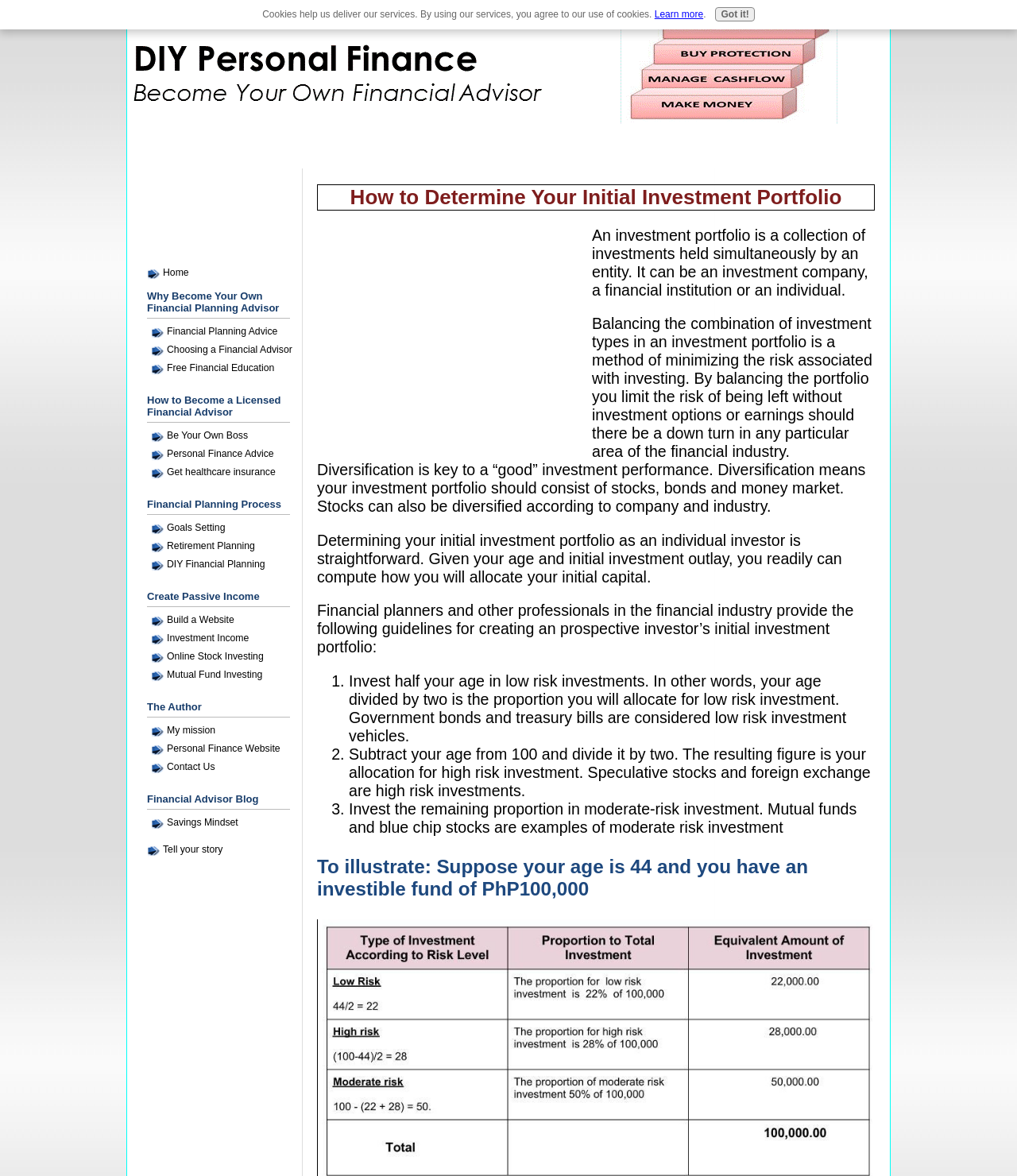What is the proportion of low-risk investment for a 44-year-old?
Using the image as a reference, give a one-word or short phrase answer.

Half of age